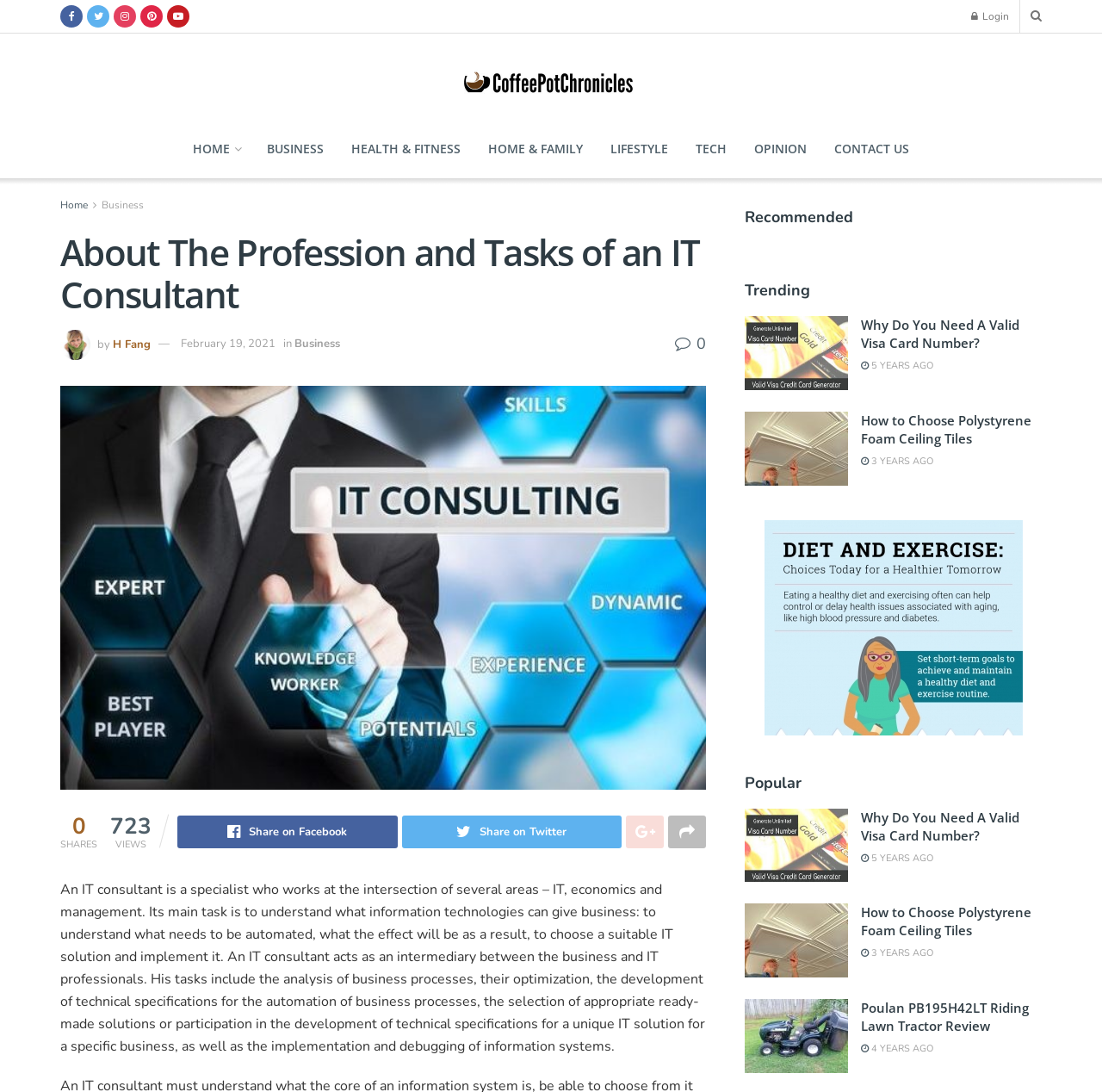Generate a thorough caption that explains the contents of the webpage.

This webpage is about the profession and tasks of an IT consultant. At the top, there are several social media links and a login button. Below that, there is a header with the title "About The Profession and Tasks of an IT Consultant" and a link to "CoffePotChronicles" with an accompanying image. 

To the right of the header, there are several navigation links, including "HOME", "BUSINESS", "HEALTH & FITNESS", "HOME & FAMILY", "LIFESTYLE", "TECH", "OPINION", and "CONTACT US". 

Below the header, there is an image of "H Fang" and a brief description of the author, including the date "February 19, 2021". The main content of the page is a detailed article about the role of an IT consultant, including their tasks and responsibilities.

On the right side of the page, there are three sections: "Recommended", "Trending", and "Popular". Each section contains several article links with accompanying images and headings. The articles appear to be related to various topics, including visa card numbers, ceiling tiles, and lawn tractors. Each article link also includes the date it was published.